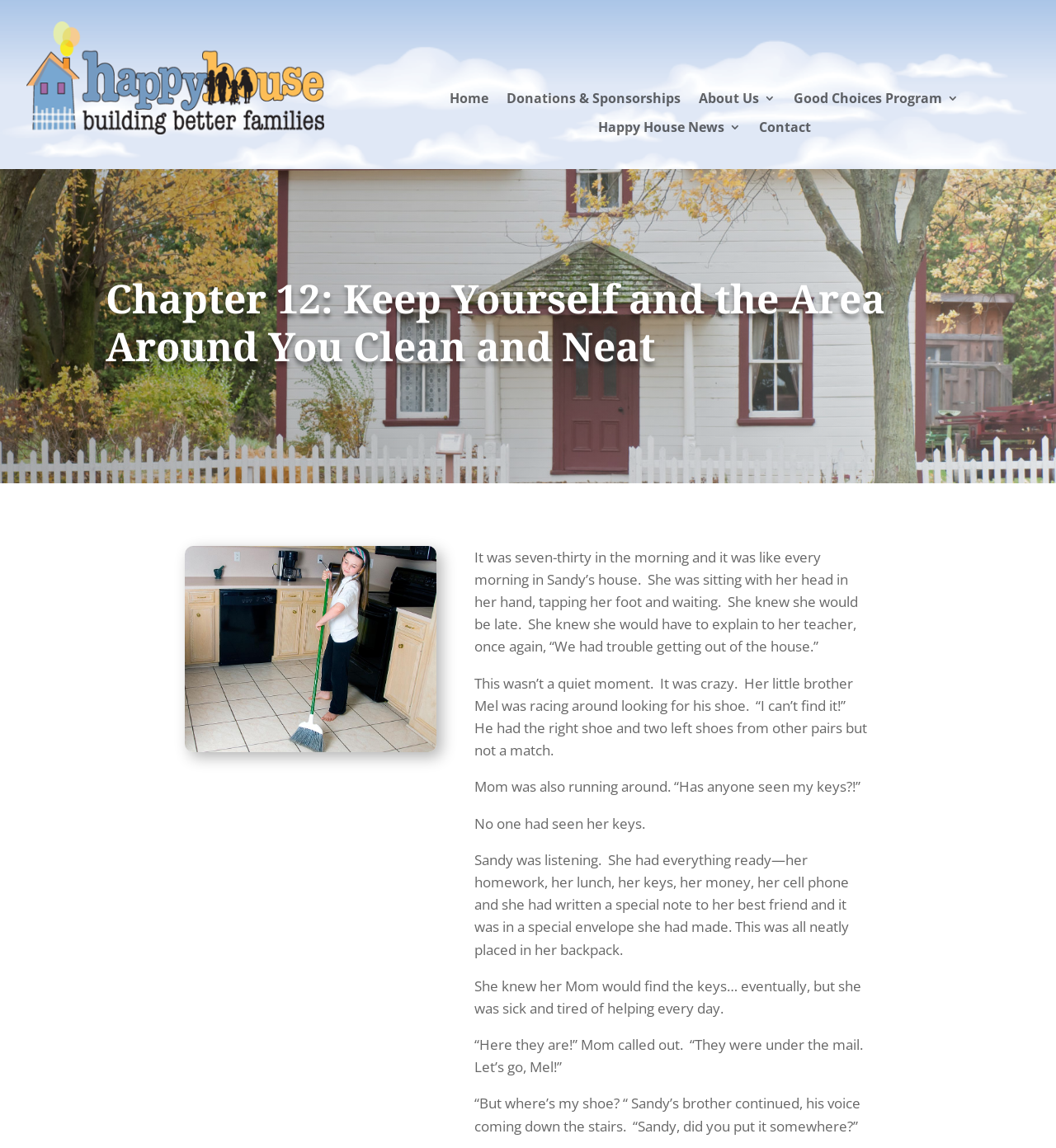Provide the bounding box coordinates for the UI element that is described as: "About Us".

[0.662, 0.081, 0.735, 0.097]